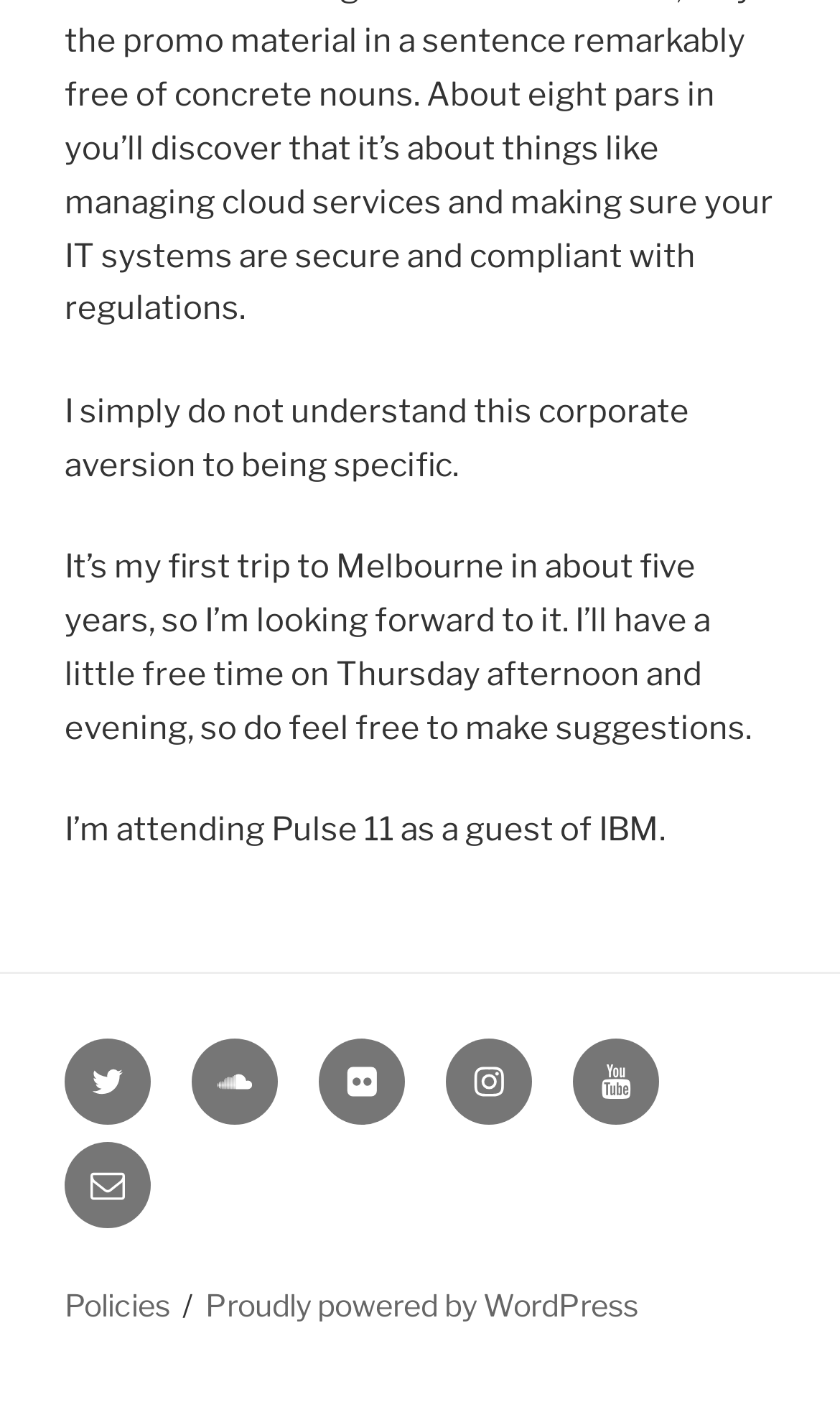What is the last link in the footer?
Using the image as a reference, answer with just one word or a short phrase.

Email